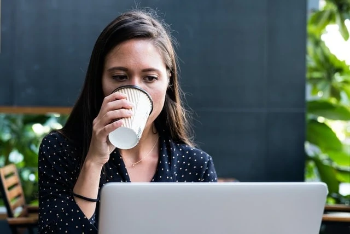Provide your answer in a single word or phrase: 
What is the woman drinking from?

Disposable coffee cup